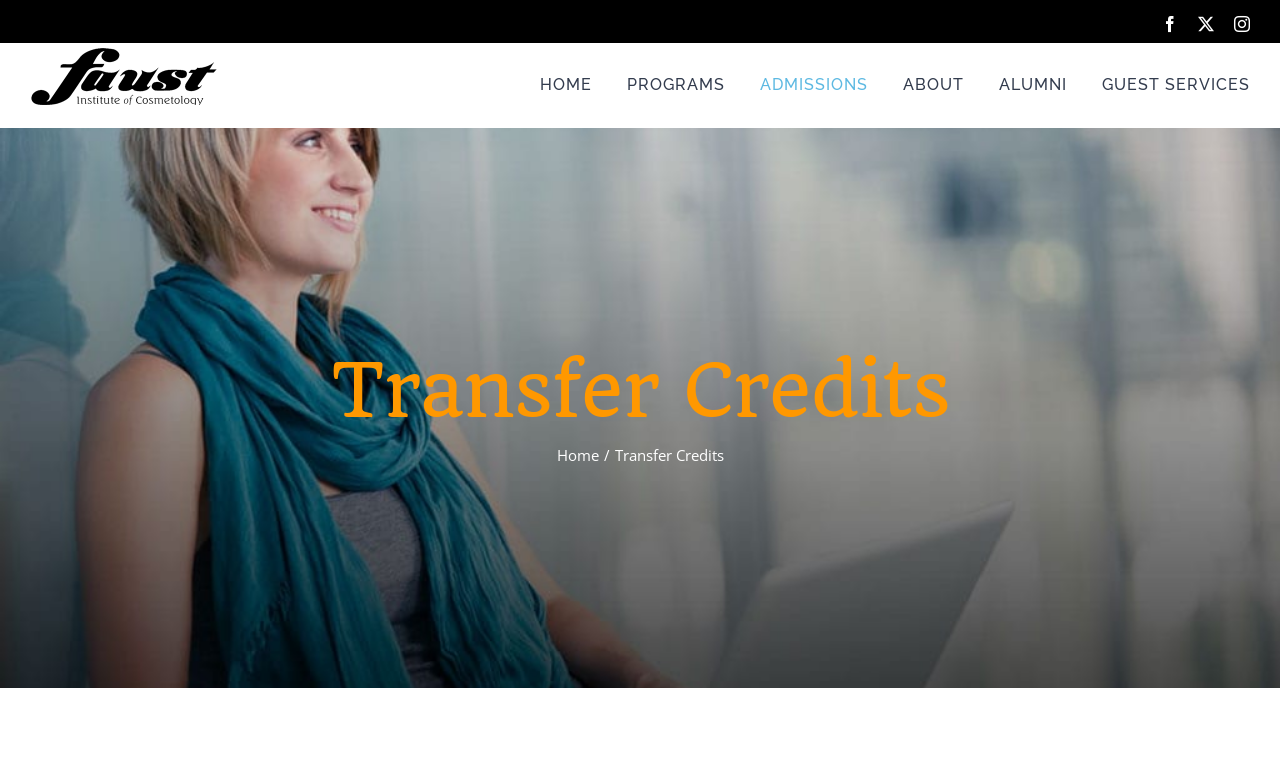Provide a brief response in the form of a single word or phrase:
How many social media links are at the top right?

3